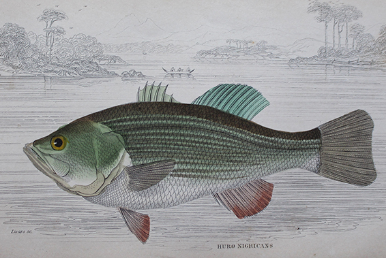What is the background of the illustration?
Respond to the question with a well-detailed and thorough answer.

The background of the illustration features a serene aquatic landscape with gentle hills and trees, which hints at the natural habitat of the Huro Nigricans fish.